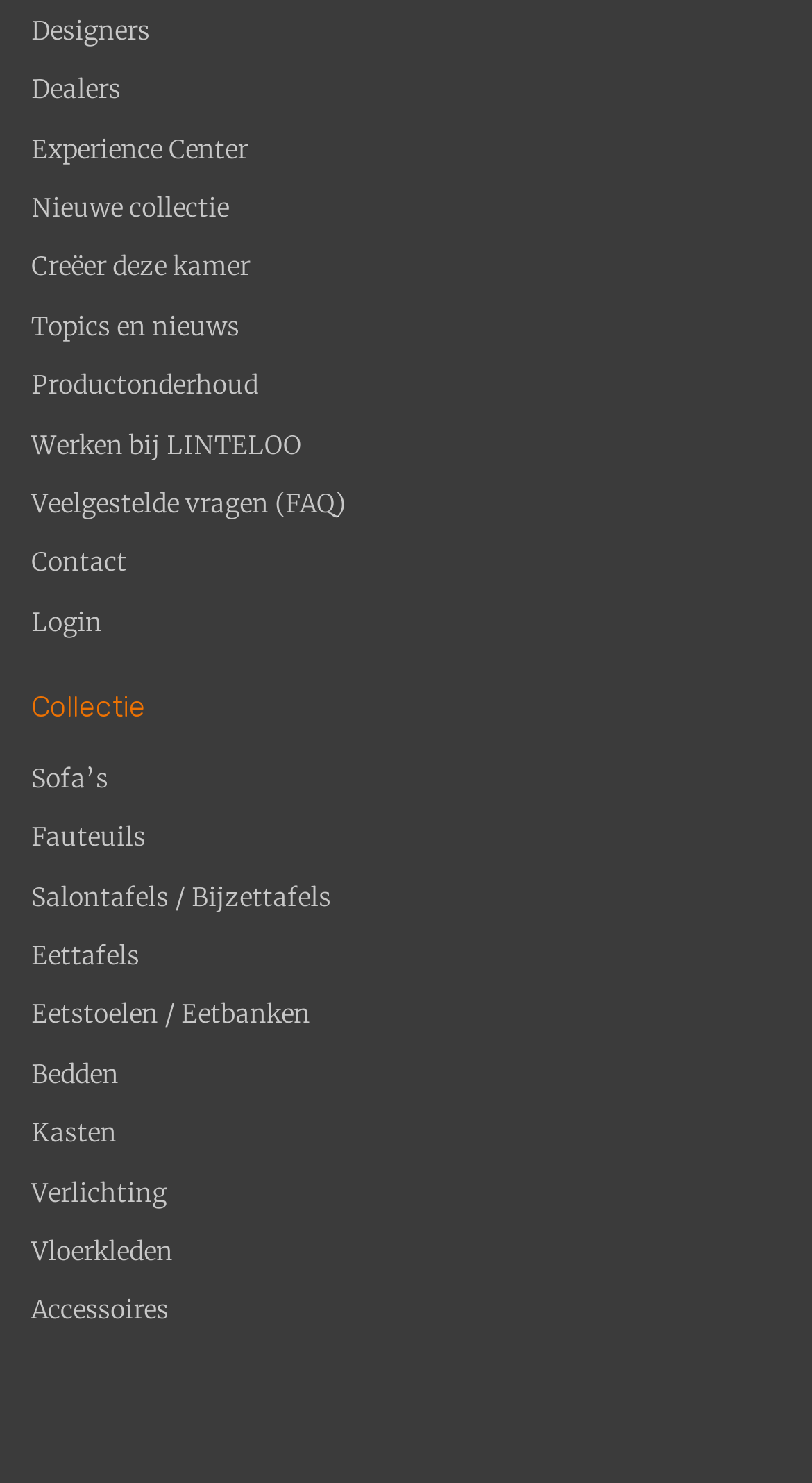Respond with a single word or phrase for the following question: 
Where is the 'Experience Center' link located?

Top navigation bar